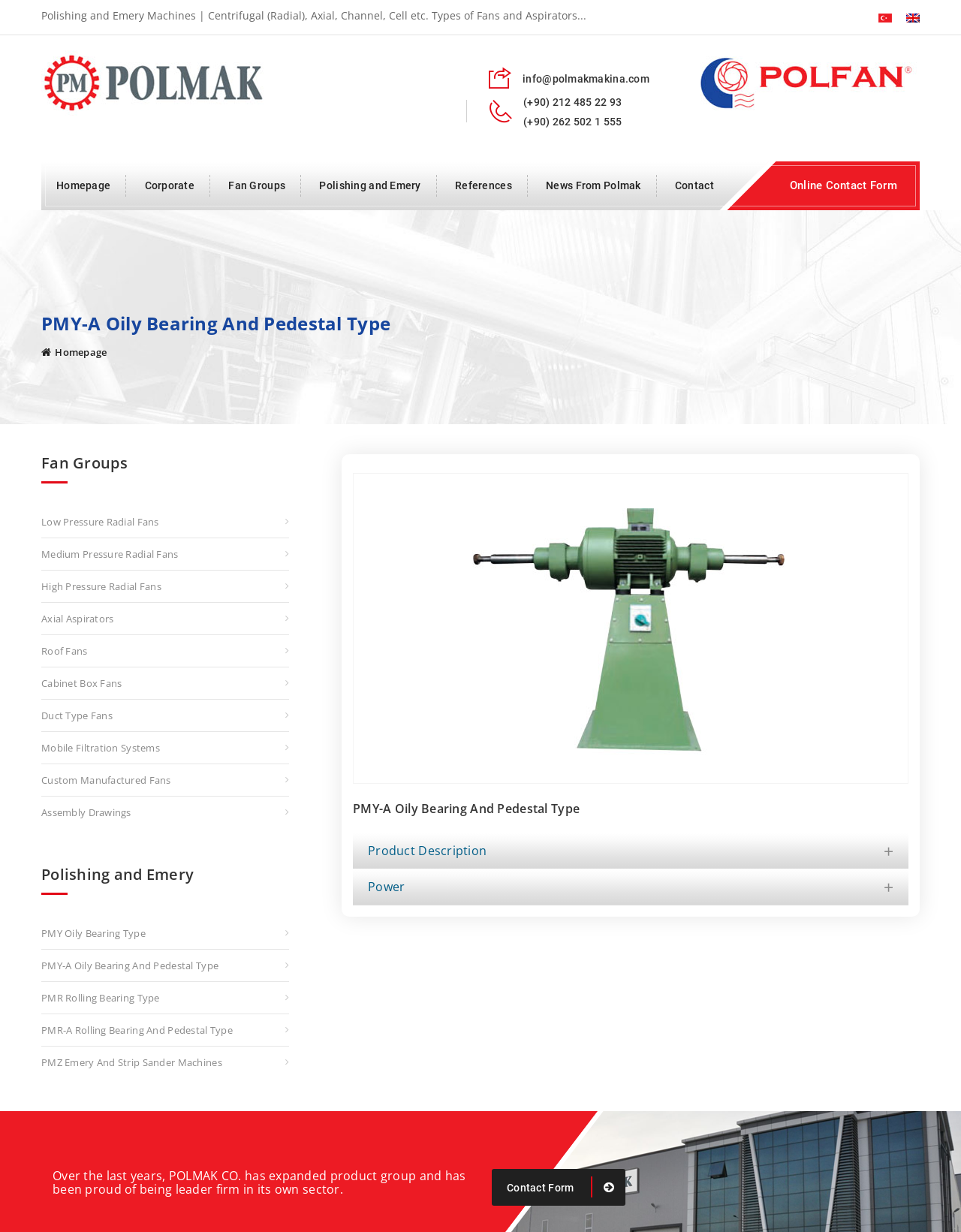What type of products does Polmak manufacture?
Could you answer the question in a detailed manner, providing as much information as possible?

Based on the webpage, Polmak manufactures various types of fans and aspirators, including centrifugal, axial, channel, and cell types, as well as polishing and emery machines.